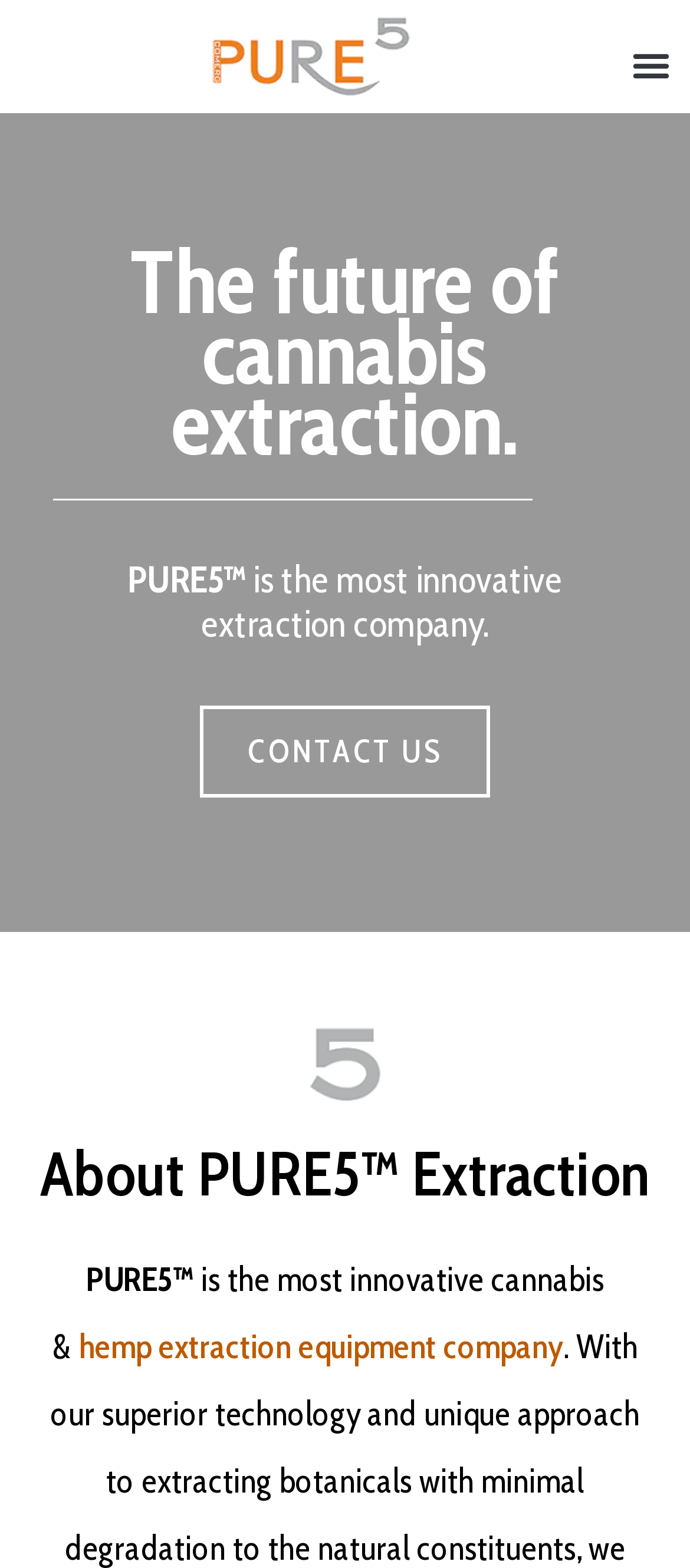Using the image as a reference, answer the following question in as much detail as possible:
What is the company name?

The company name is PURE5, which can be found in the static text 'PURE5™' with bounding box coordinates [0.185, 0.355, 0.356, 0.383] and also in the logo image with bounding box coordinates [0.245, 0.0, 0.655, 0.072]